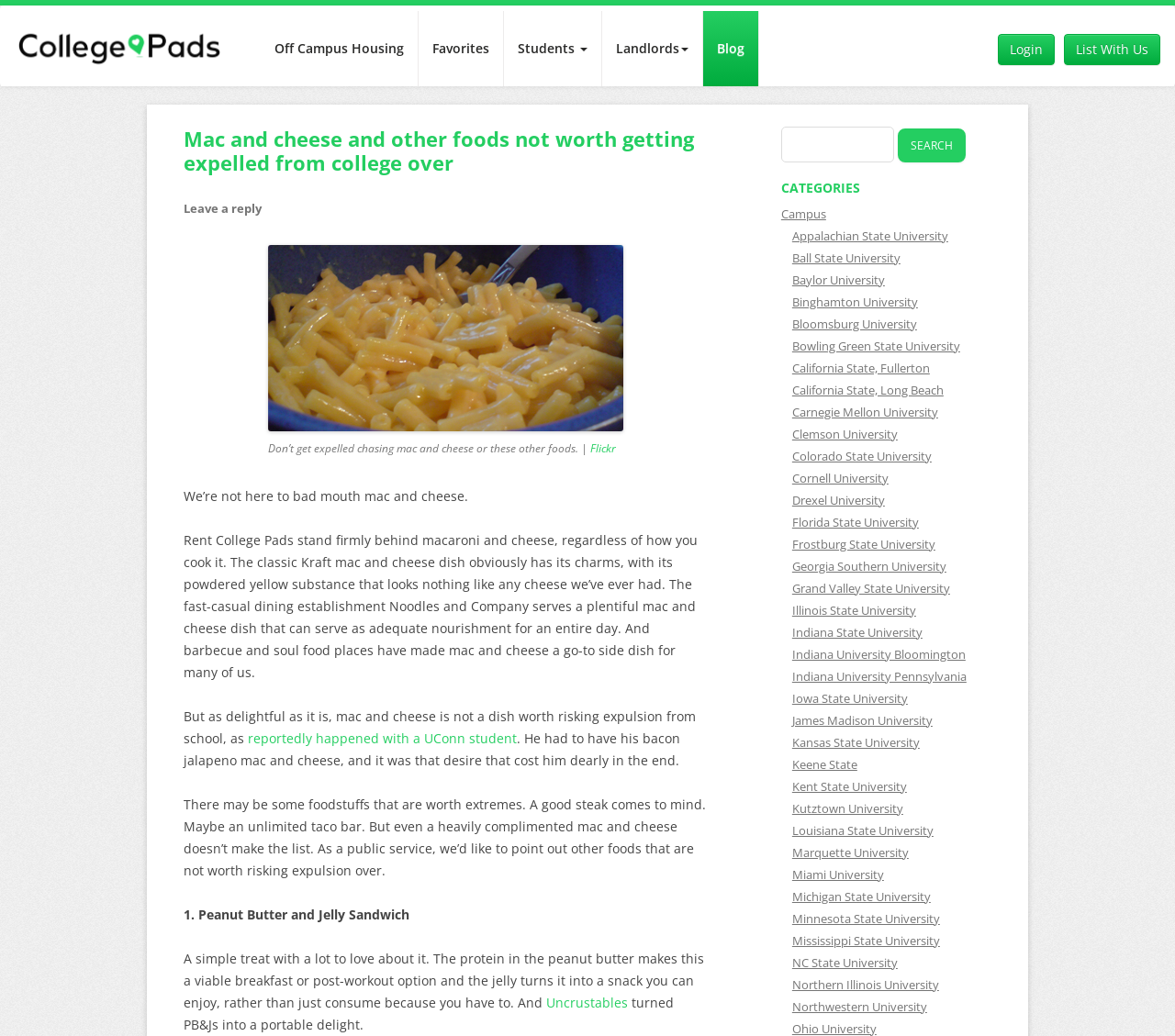Please find the bounding box coordinates for the clickable element needed to perform this instruction: "Click on Off Campus Housing".

[0.222, 0.011, 0.355, 0.083]